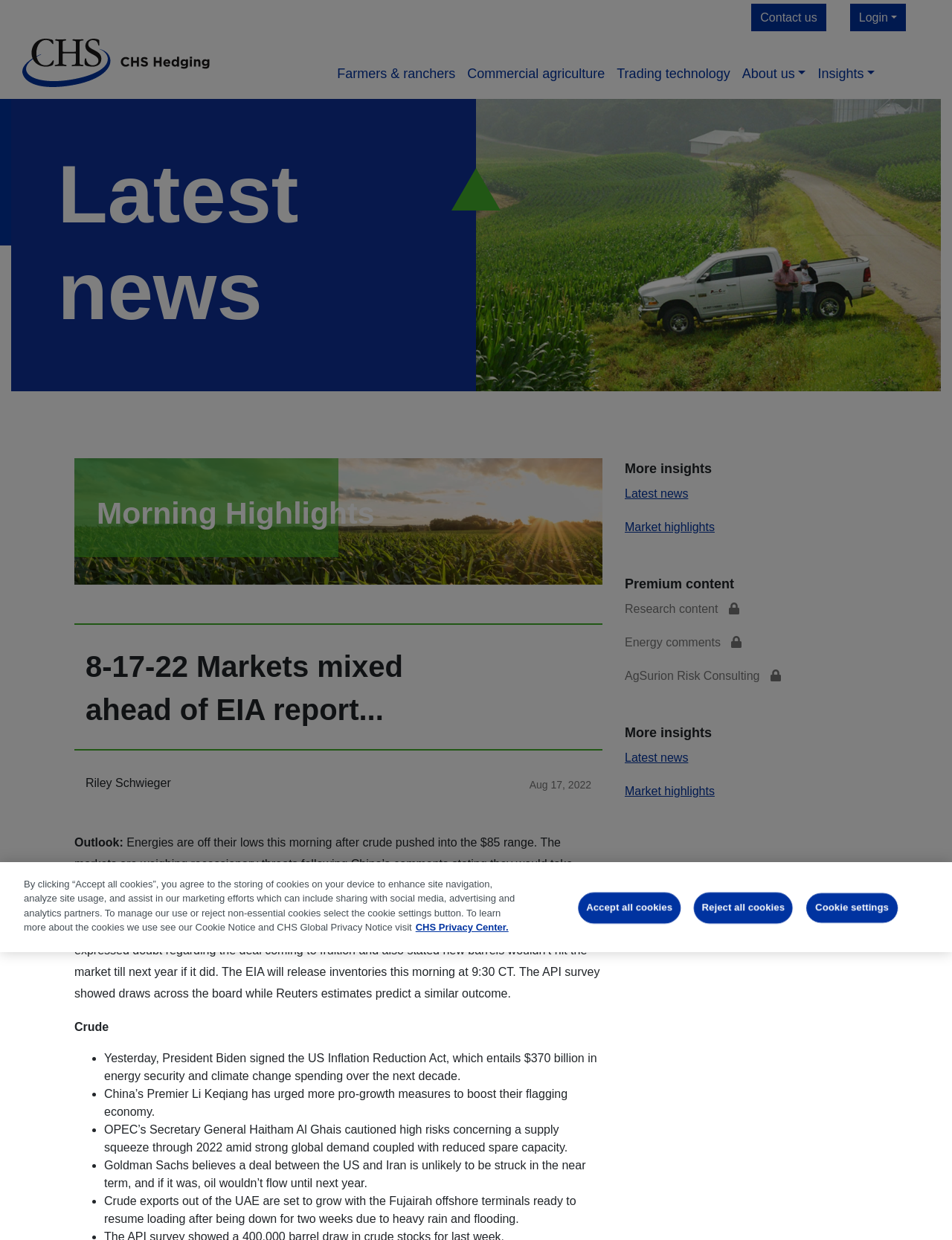Reply to the question below using a single word or brief phrase:
Who is the author of the 'Morning Highlights' article?

Riley Schwieger